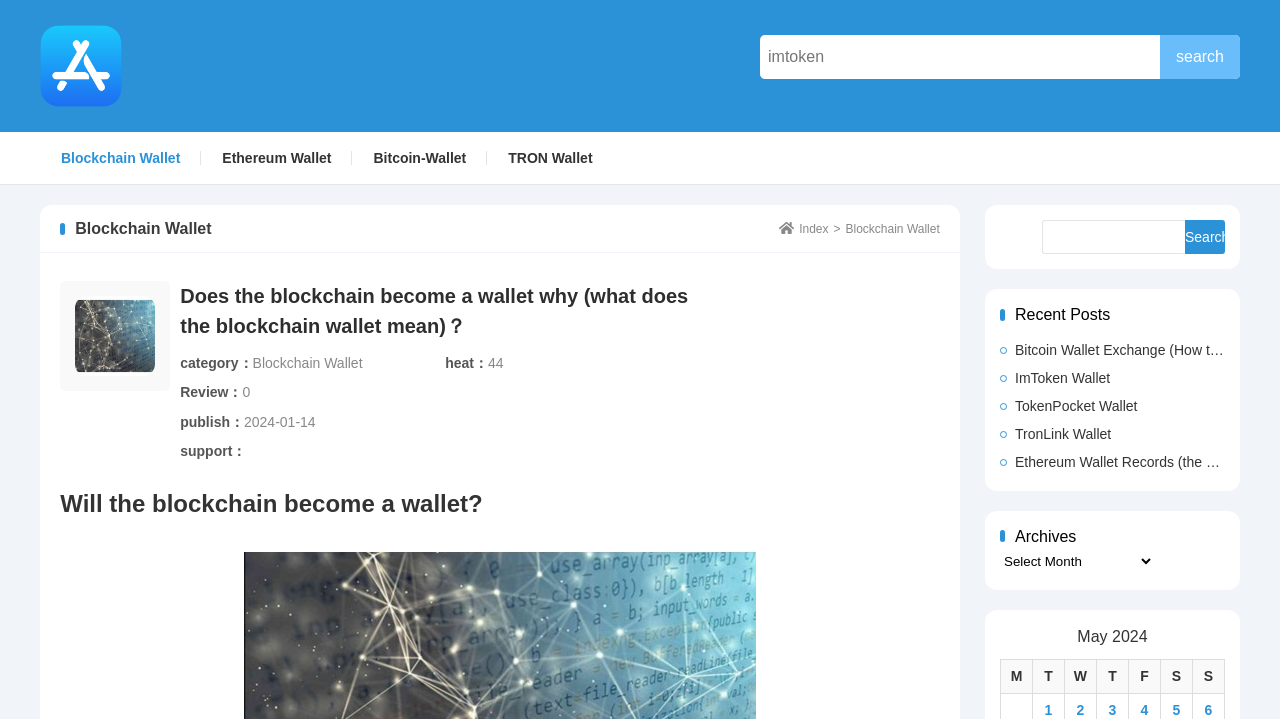Find the bounding box coordinates of the element to click in order to complete the given instruction: "Click on the Ethereum Wallet link."

[0.174, 0.197, 0.259, 0.242]